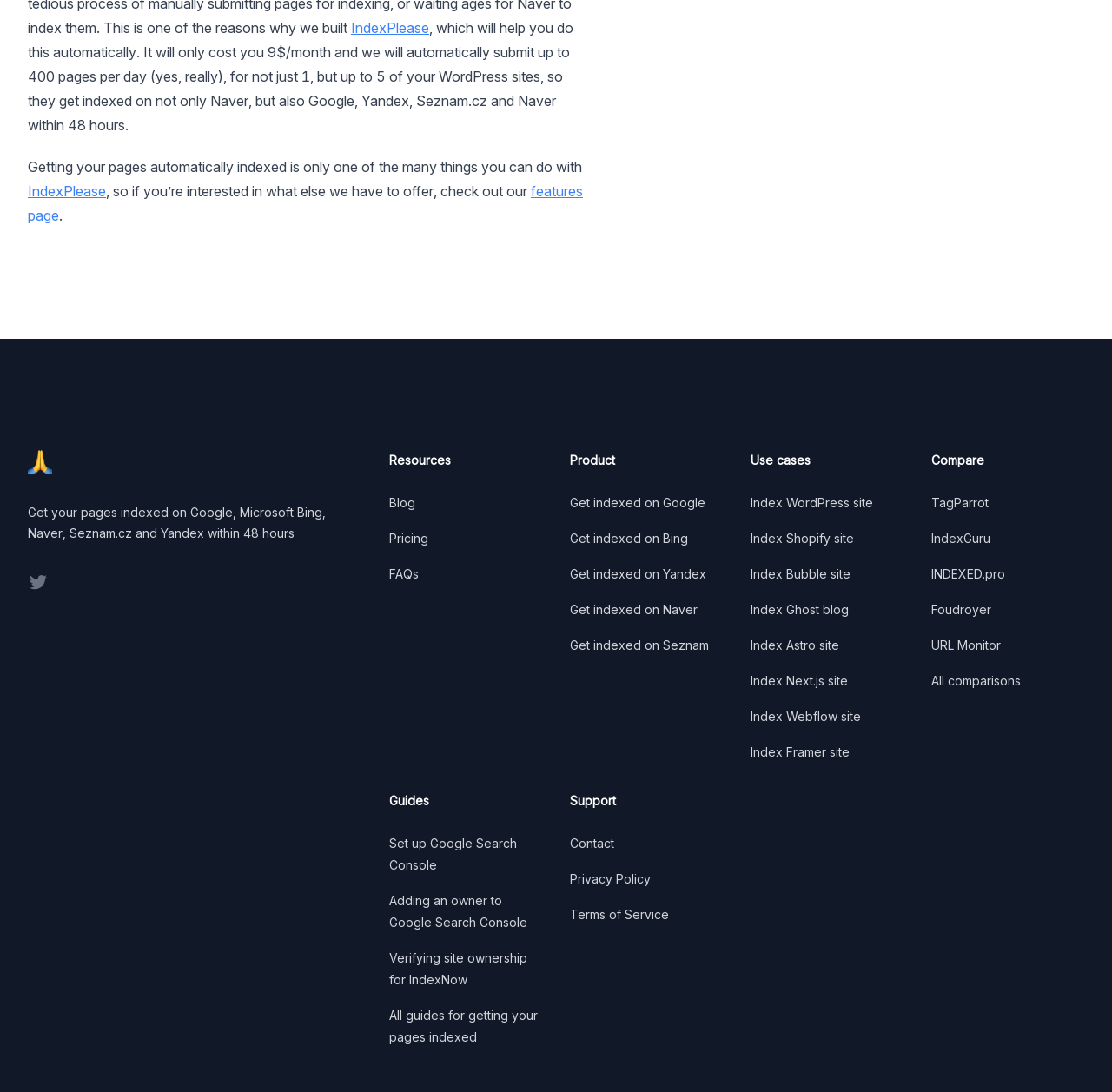How many search engines are supported?
Utilize the image to construct a detailed and well-explained answer.

The number of search engines supported can be inferred from the static text element with OCR text 'Get your pages indexed on Google, Microsoft Bing, Naver, Seznam.cz and Yandex within 48 hours'. There are 5 search engines mentioned.